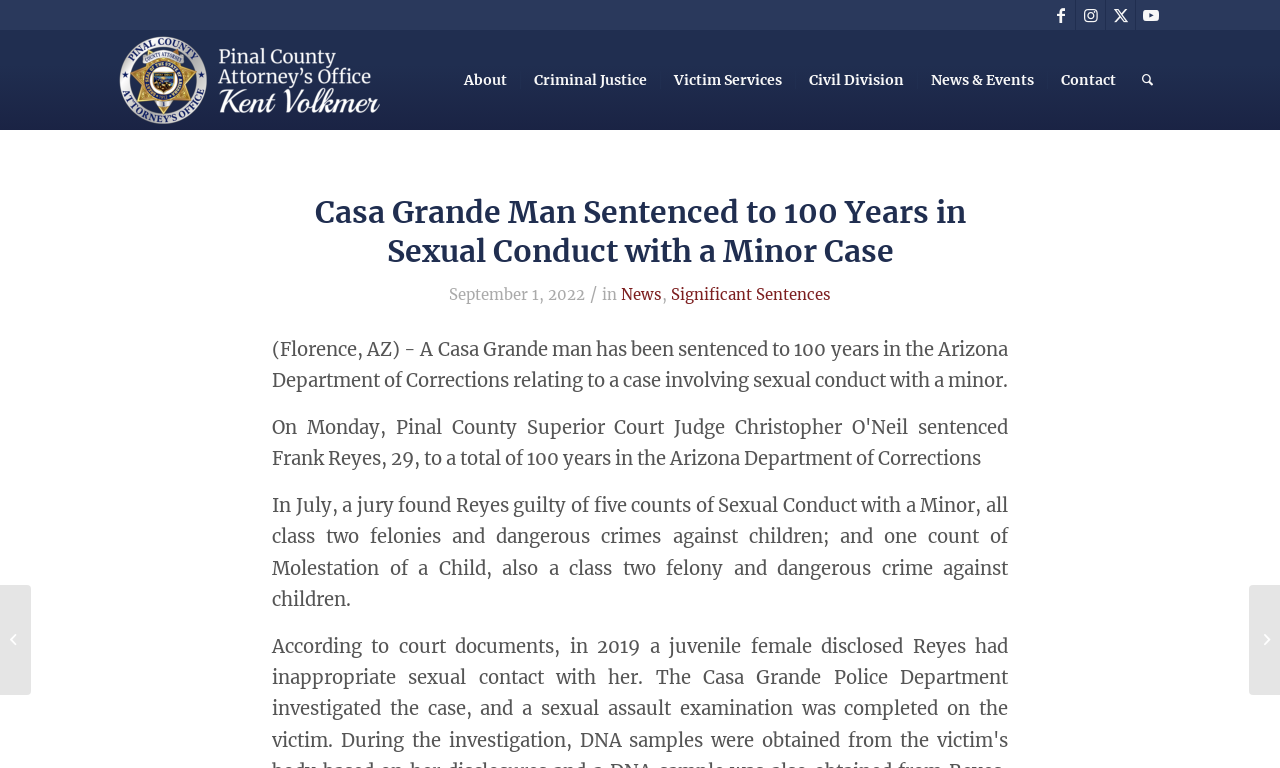Provide the bounding box for the UI element matching this description: "News & Events".

[0.716, 0.039, 0.818, 0.169]